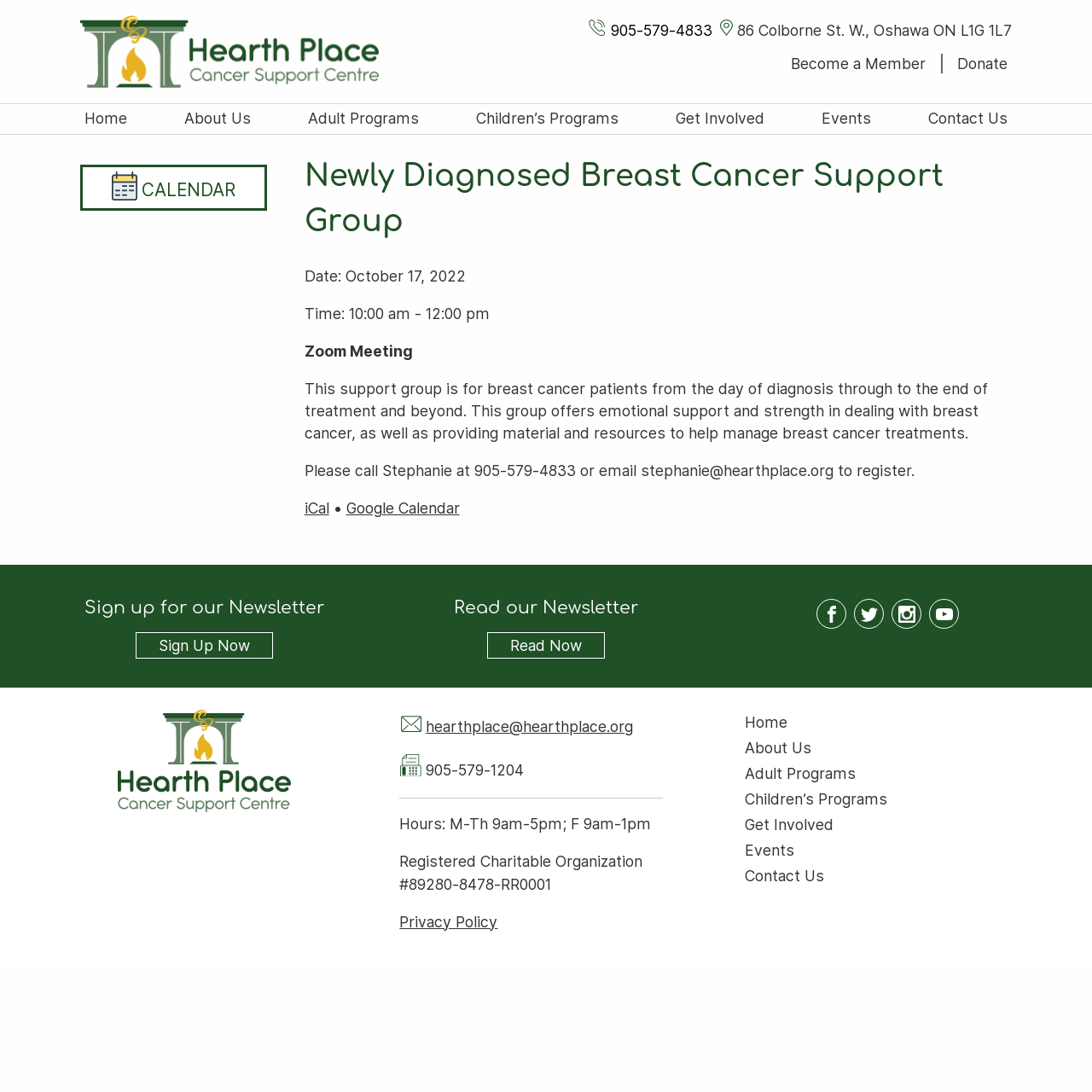Determine the main headline from the webpage and extract its text.

Newly Diagnosed Breast Cancer Support Group